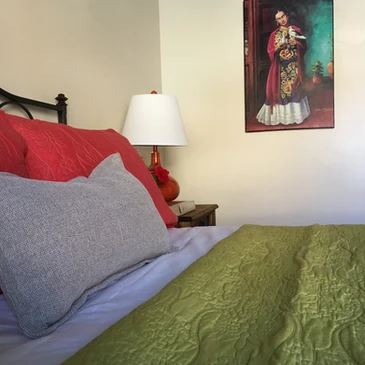Offer a thorough description of the image.

The image showcases a cozy, inviting bedroom setting. In the foreground, a neatly made bed features a vibrant green bedspread that adds a pop of color and texture, complemented by plush pillows—one in a soft gray and another in a rich red. The bedding's intricate quilted pattern enhances the inviting atmosphere. In the background, a charming bedside table holds an elegant lamp, casting a warm glow. Above the bed, a striking portrait of a woman dressed in traditional attire adds an artistic flair to the room, hinting at a cultural theme. The soft color palette and thoughtful arrangement create a serene and welcoming space.